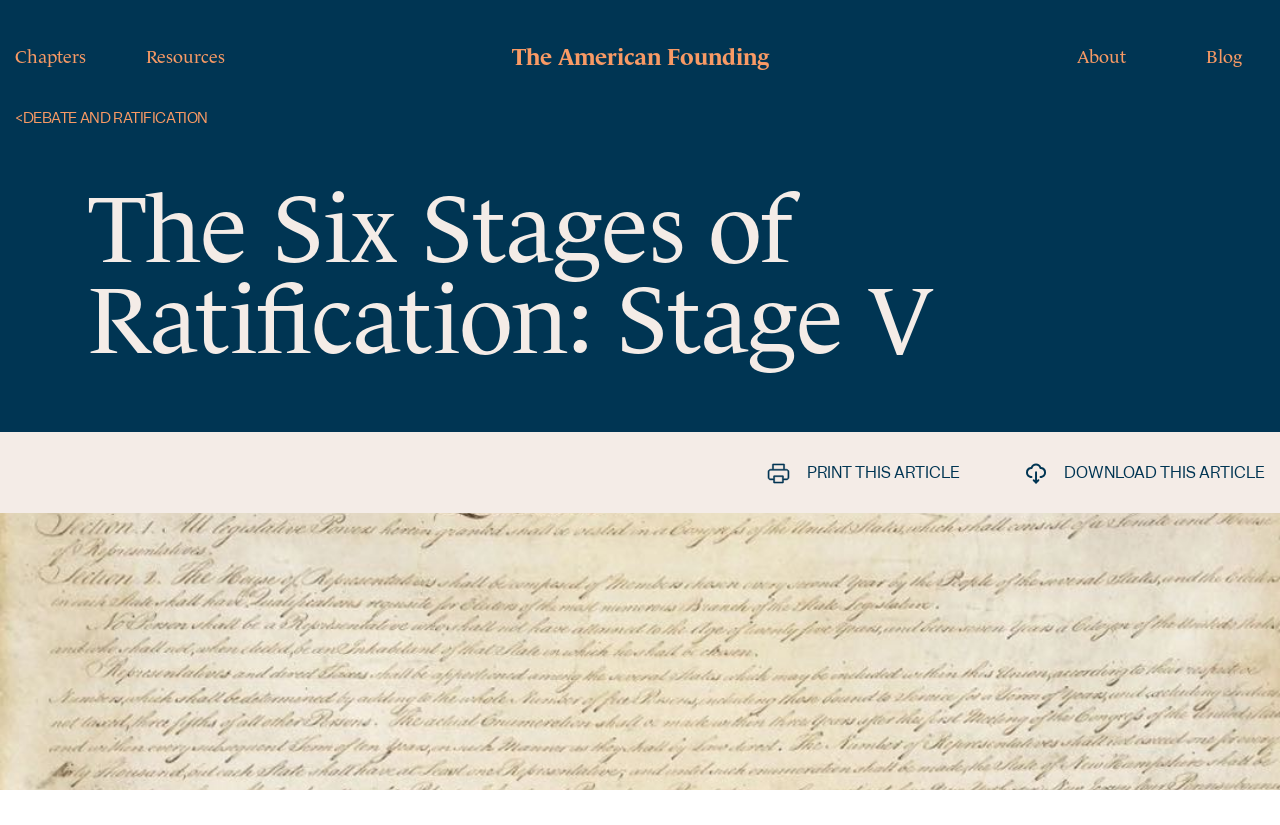Please find the bounding box coordinates of the element's region to be clicked to carry out this instruction: "visit the american founding".

[0.4, 0.046, 0.6, 0.085]